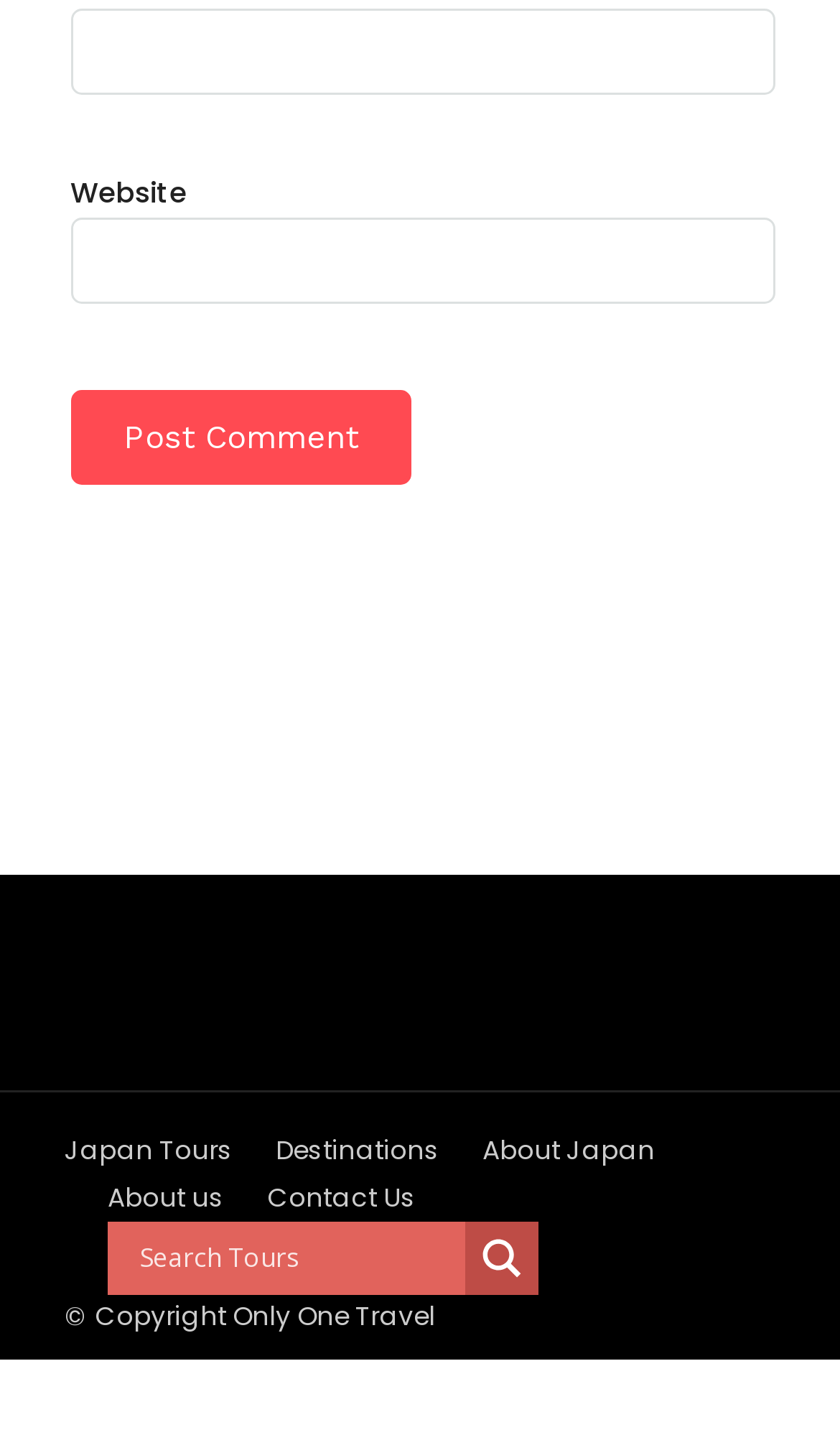What is the purpose of the 'Email' textbox?
Using the visual information, respond with a single word or phrase.

To input email address